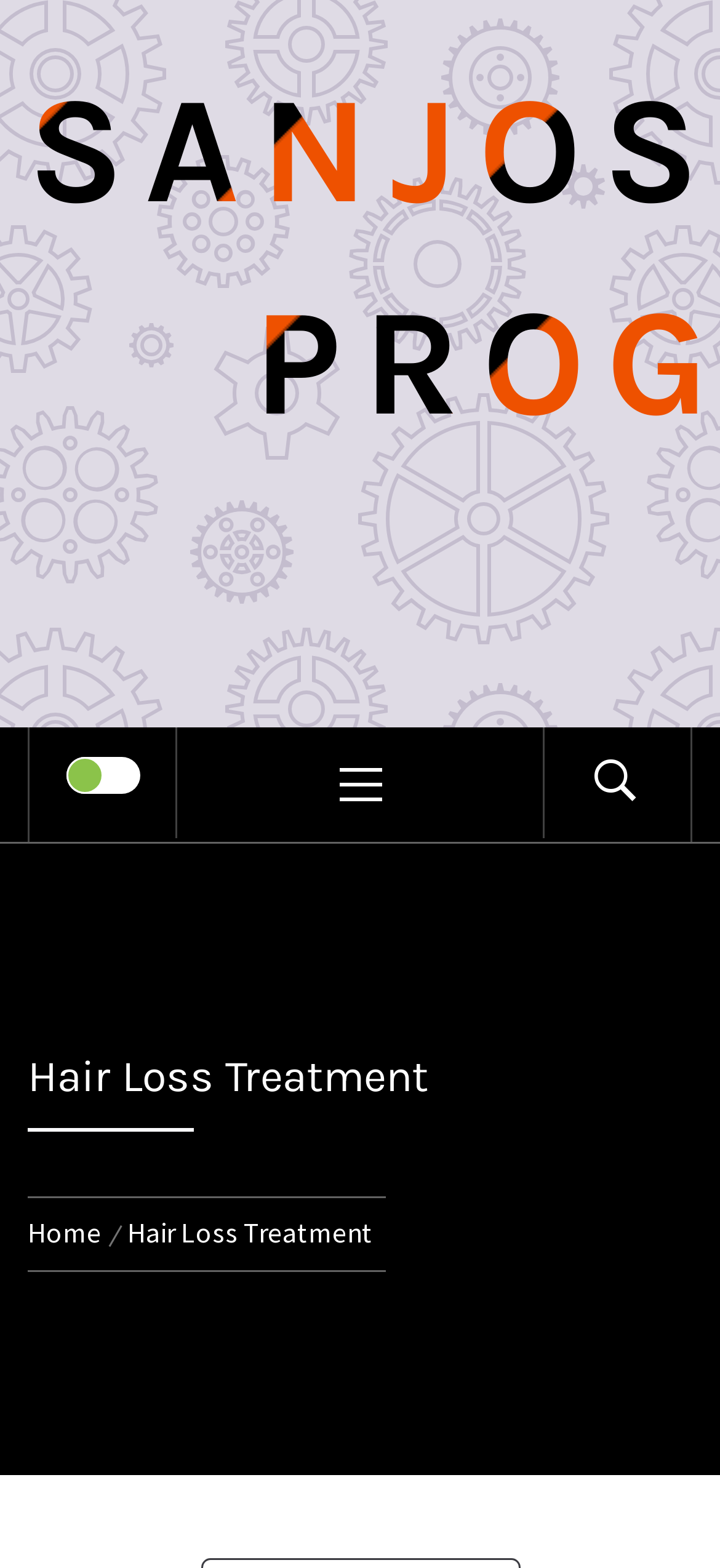Please respond in a single word or phrase: 
What is the icon represented by?

uf4a4